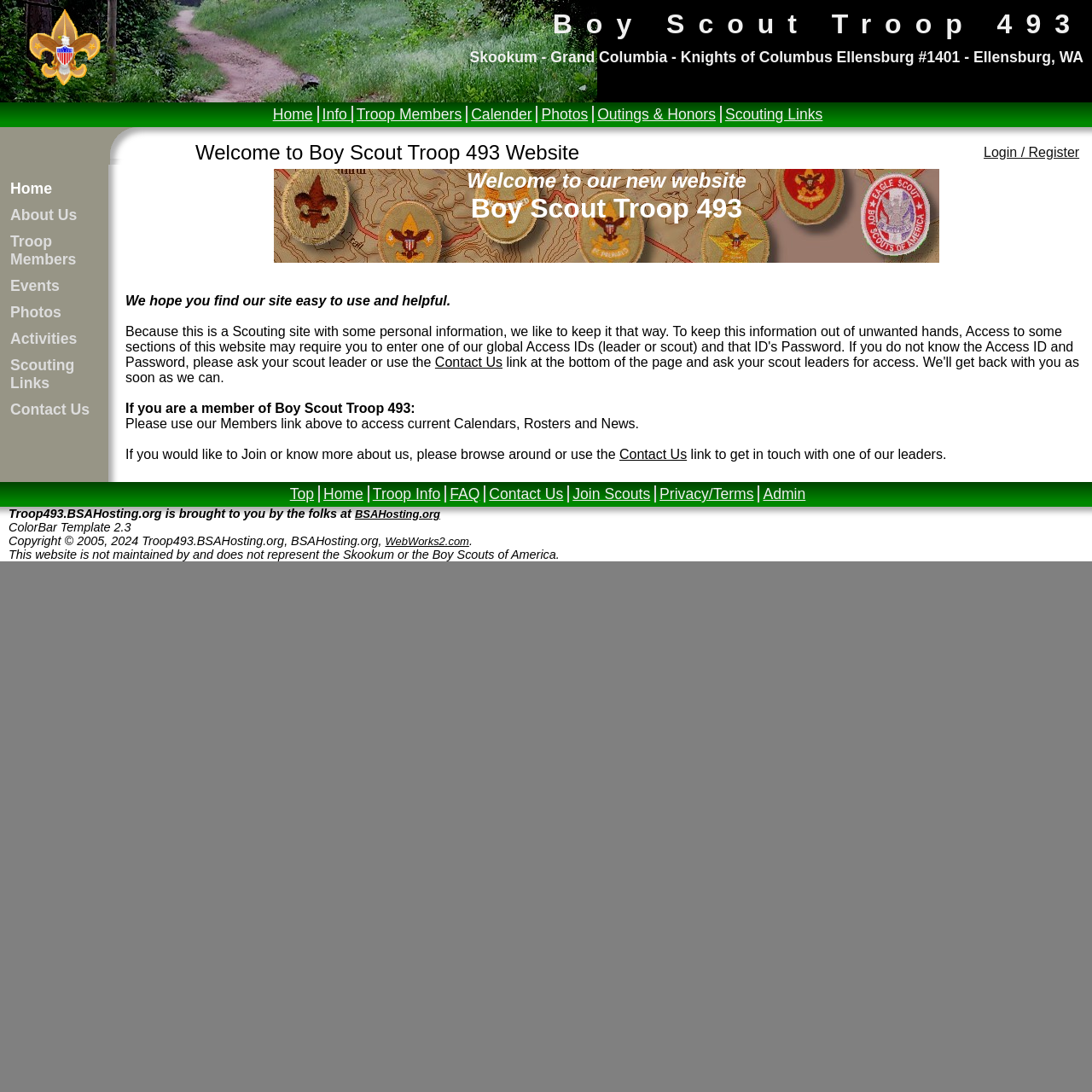Mark the bounding box of the element that matches the following description: "Photos".

[0.009, 0.278, 0.056, 0.294]